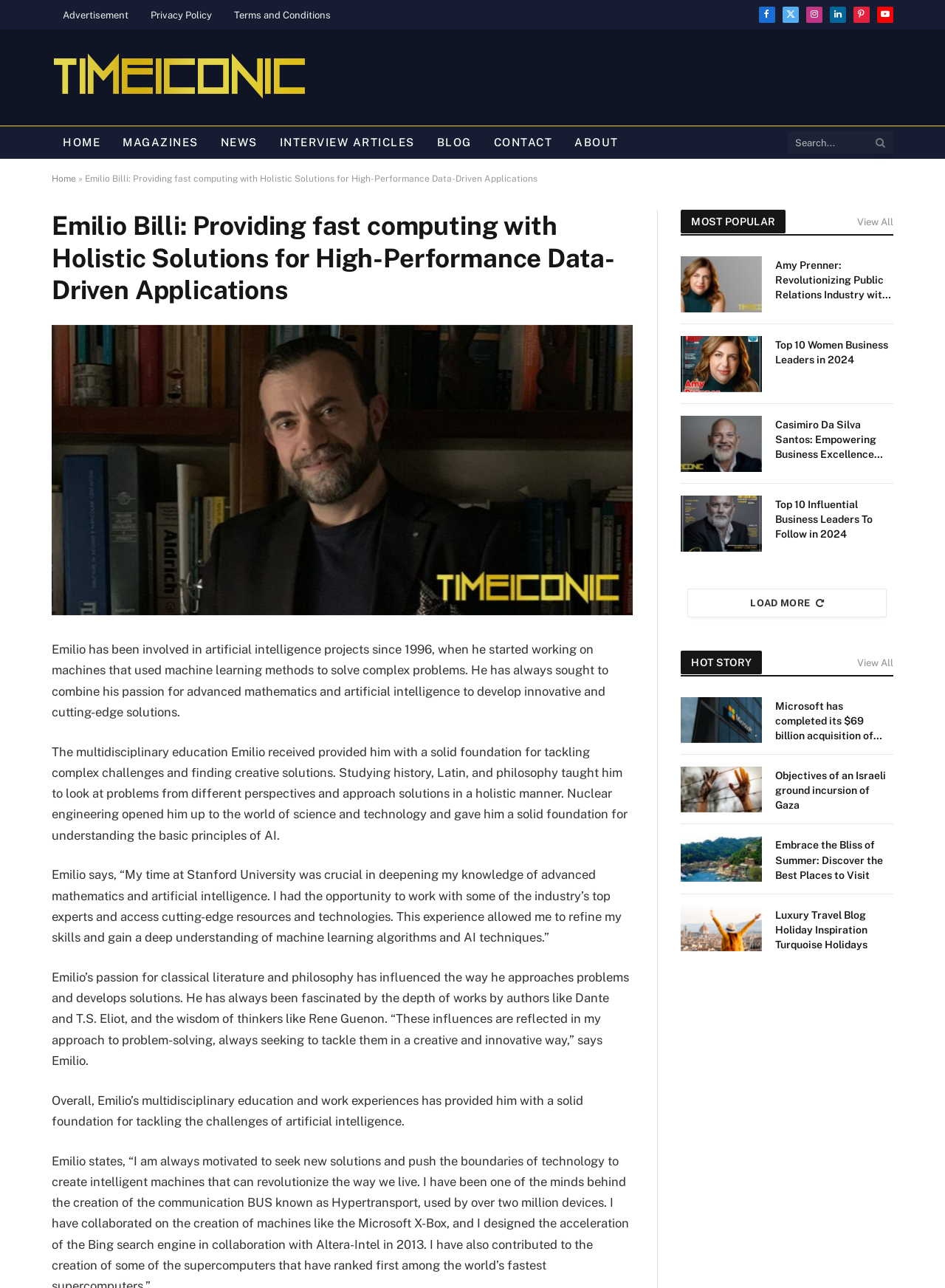What is Emilio's field of expertise?
Provide an in-depth and detailed explanation in response to the question.

Based on the webpage content, Emilio's field of expertise is artificial intelligence, as mentioned in the text 'Emilio has been involved in artificial intelligence projects since 1996...'.